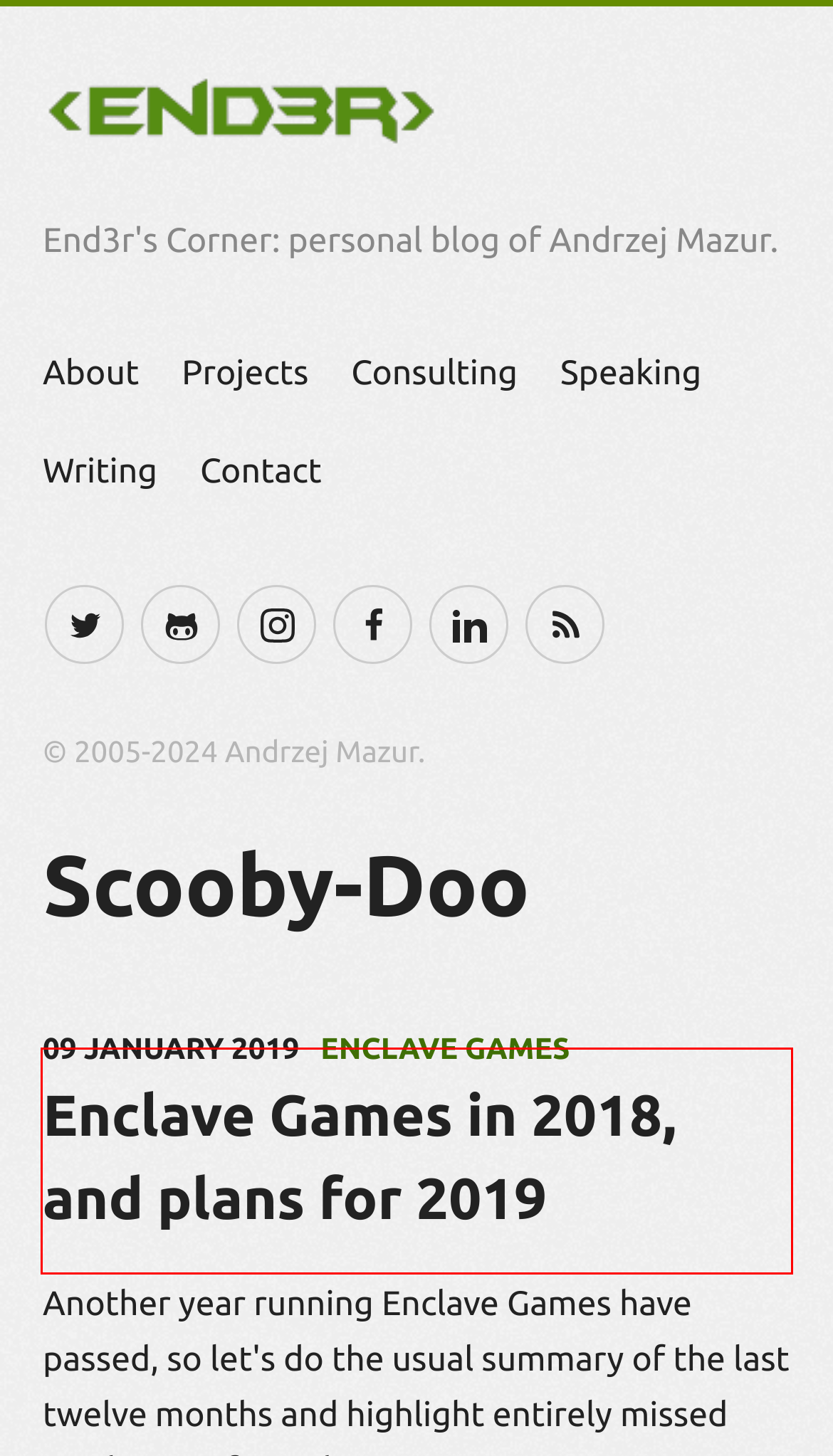Given a screenshot of a webpage, identify the red bounding box and perform OCR to recognize the text within that box.

I rarely do client work, but if a friend is recommending someone, I can at least talk about the details. It worked a year ago with Scooby-Do, and also this time with KFC.